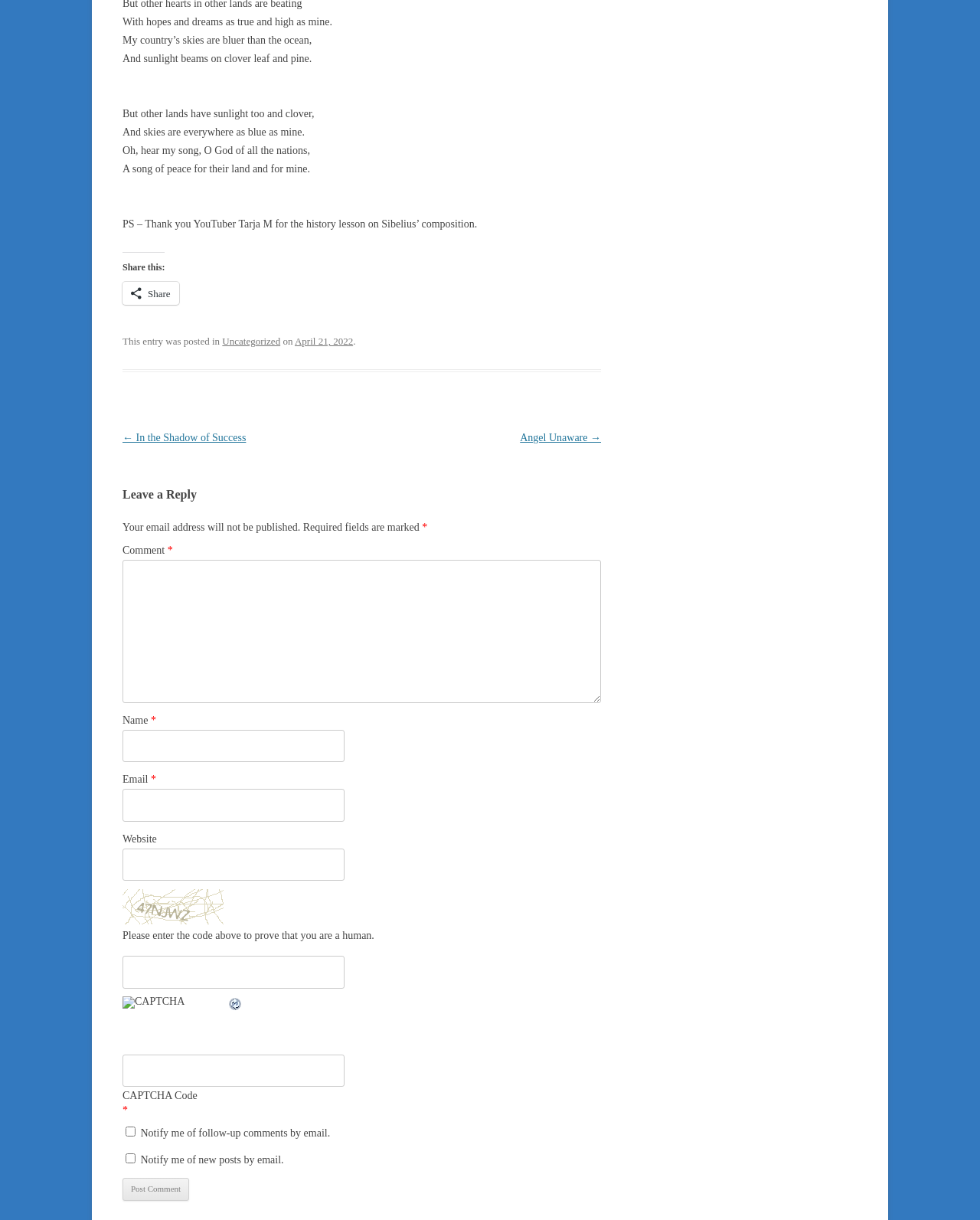Given the description of the UI element: "Archive", predict the bounding box coordinates in the form of [left, top, right, bottom], with each value being a float between 0 and 1.

None